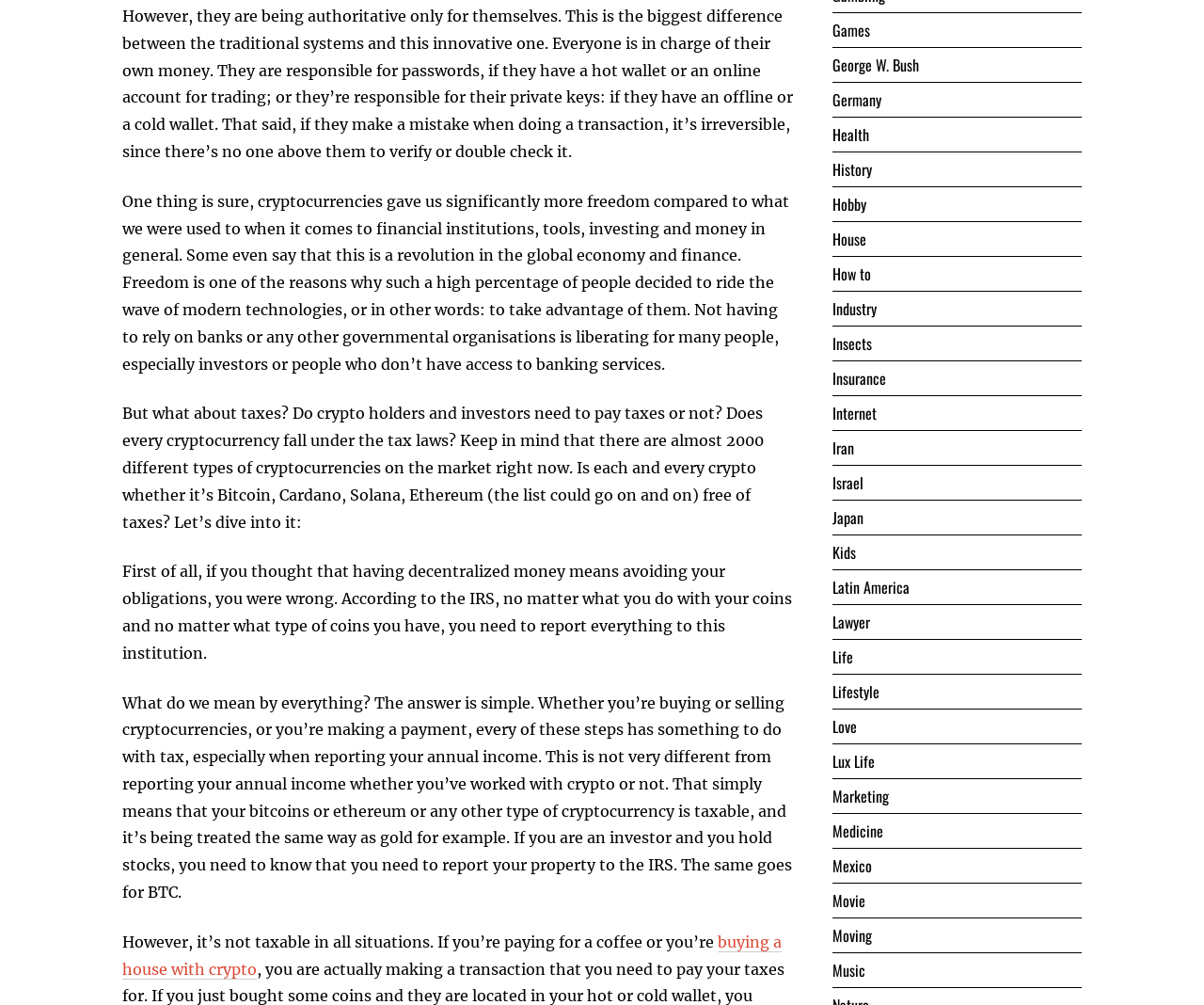What is the institution mentioned in the article?
Using the information from the image, provide a comprehensive answer to the question.

The institution mentioned in the article is the Internal Revenue Service (IRS), which is responsible for tax collection and enforcement in the United States.